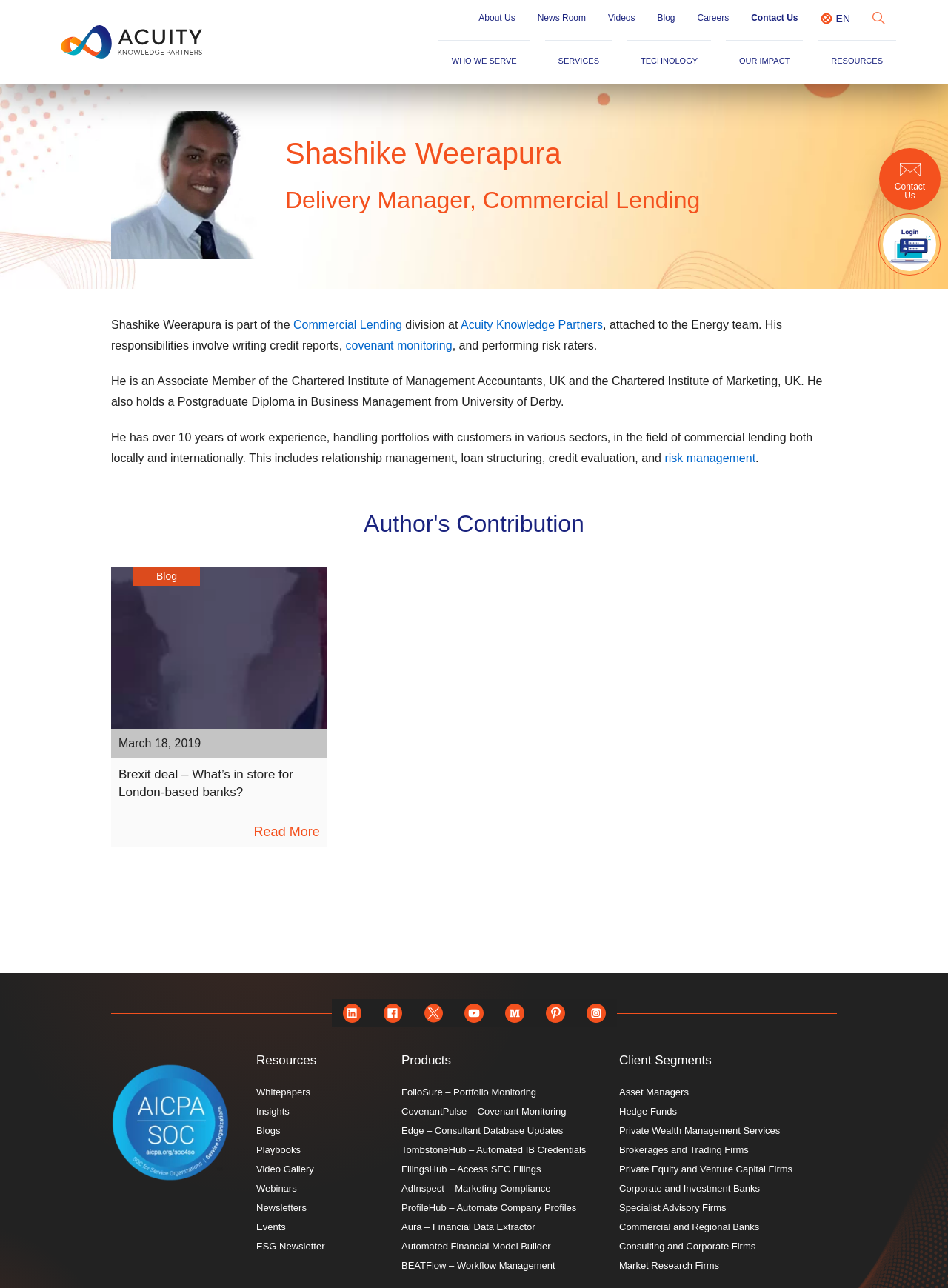Please provide a one-word or short phrase answer to the question:
What is the bounding box coordinate of the 'Contact Us' link?

[0.927, 0.115, 0.992, 0.163]